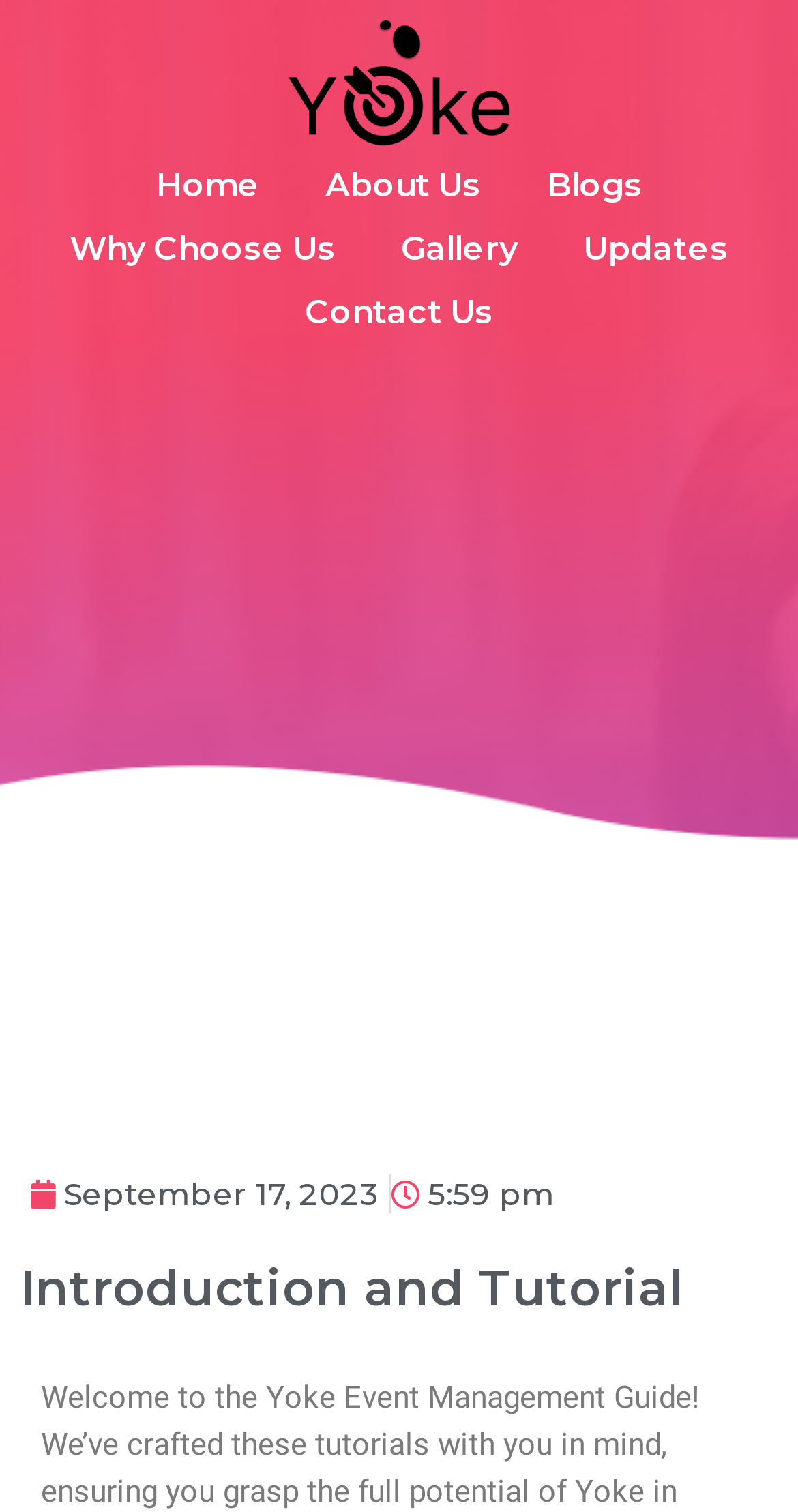What is the main heading of the tutorial section?
Please answer using one word or phrase, based on the screenshot.

Introduction and Tutorial